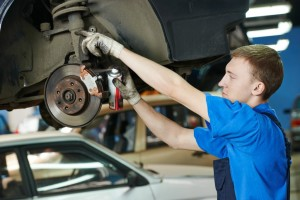Why are timely brake repairs vital?
Using the image as a reference, answer the question with a short word or phrase.

For road safety